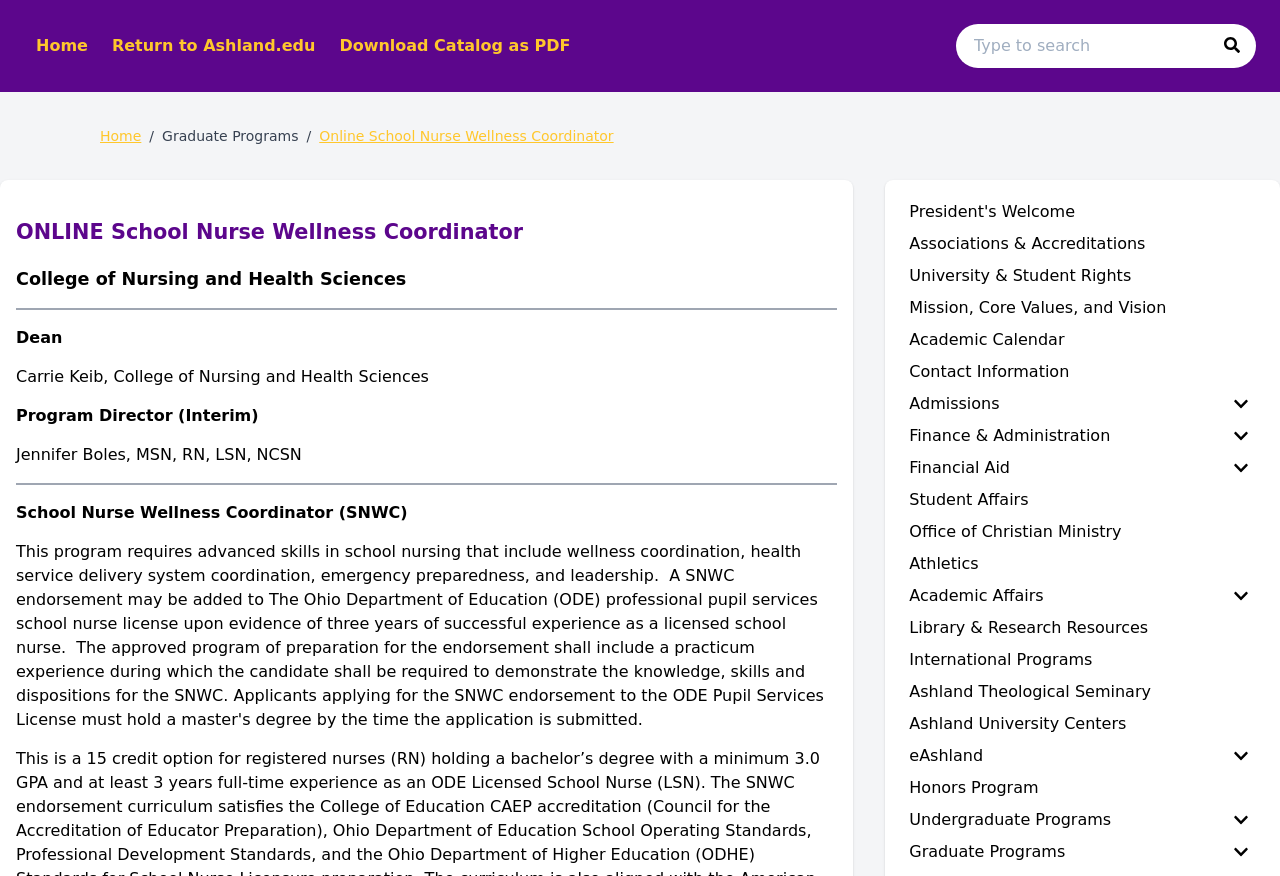Determine the bounding box coordinates for the UI element matching this description: "University & Student Rights".

[0.704, 0.297, 0.987, 0.333]